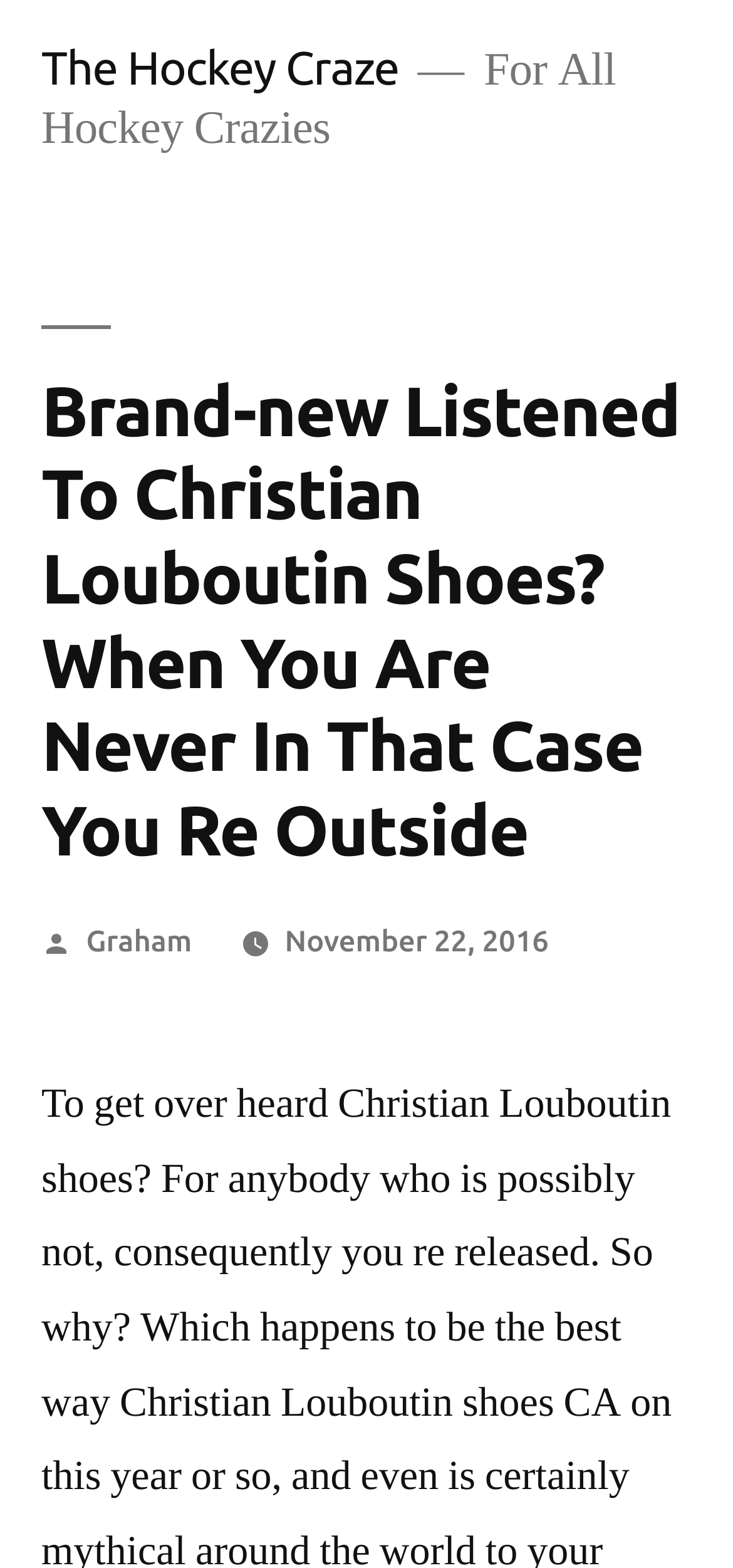Give a concise answer using one word or a phrase to the following question:
Who posted this article?

Graham